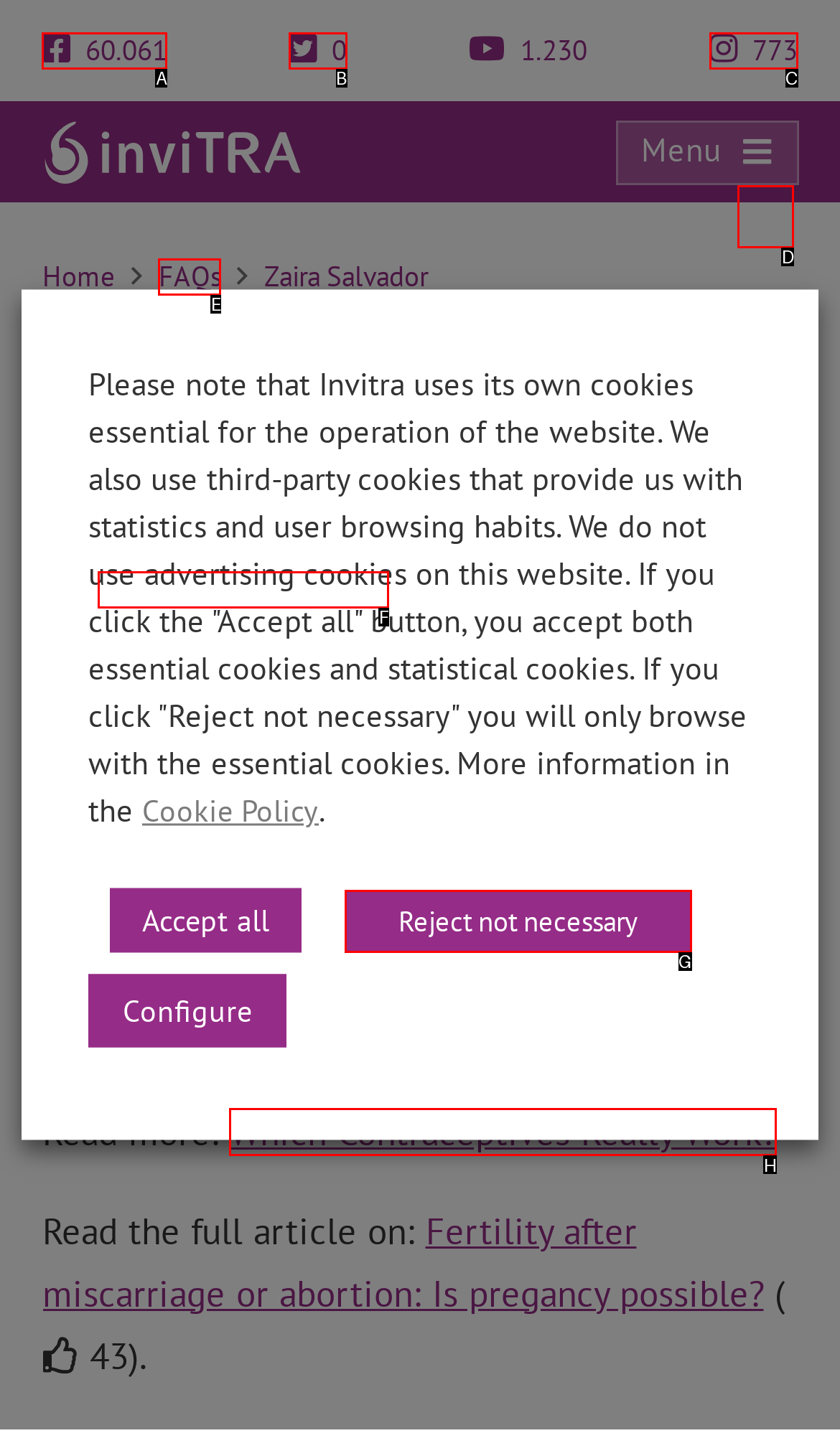Identify the HTML element that corresponds to the following description: FAQs. Provide the letter of the correct option from the presented choices.

E